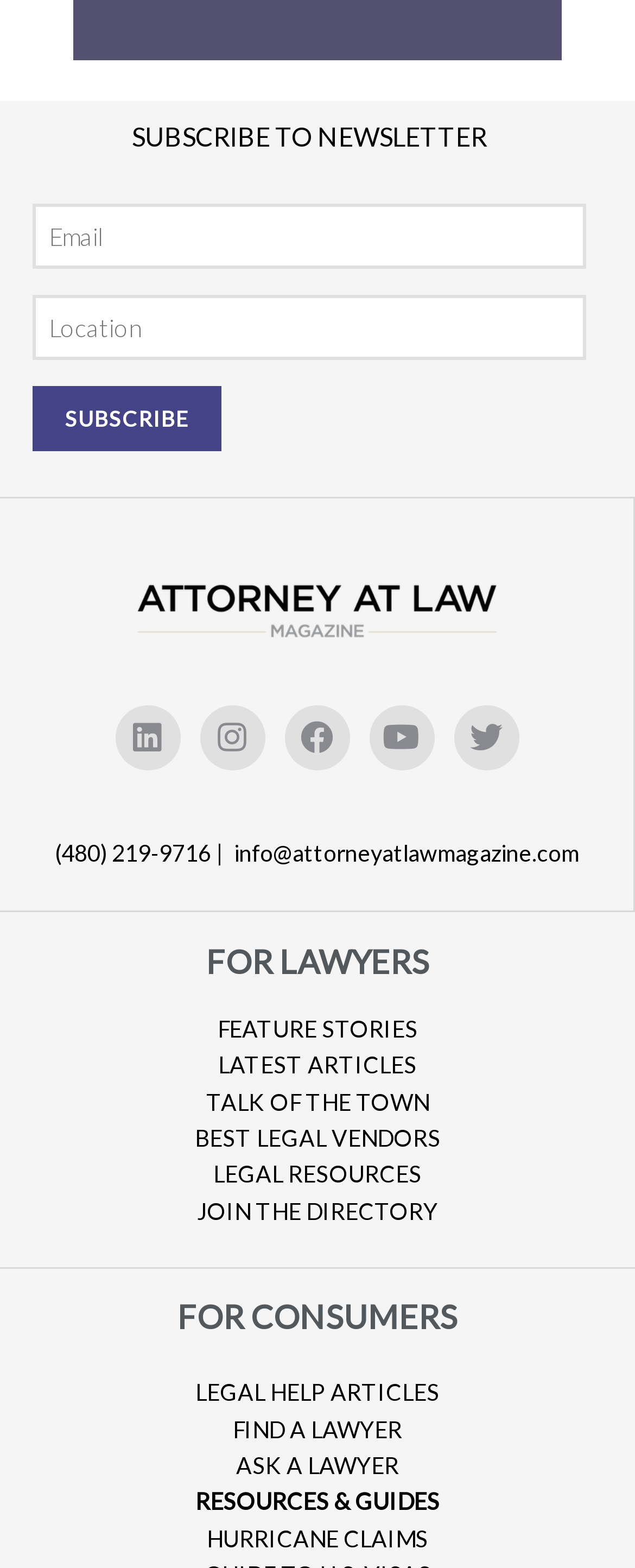Using the provided description Hurricane Claims, find the bounding box coordinates for the UI element. Provide the coordinates in (top-left x, top-left y, bottom-right x, bottom-right y) format, ensuring all values are between 0 and 1.

[0.326, 0.968, 0.674, 0.986]